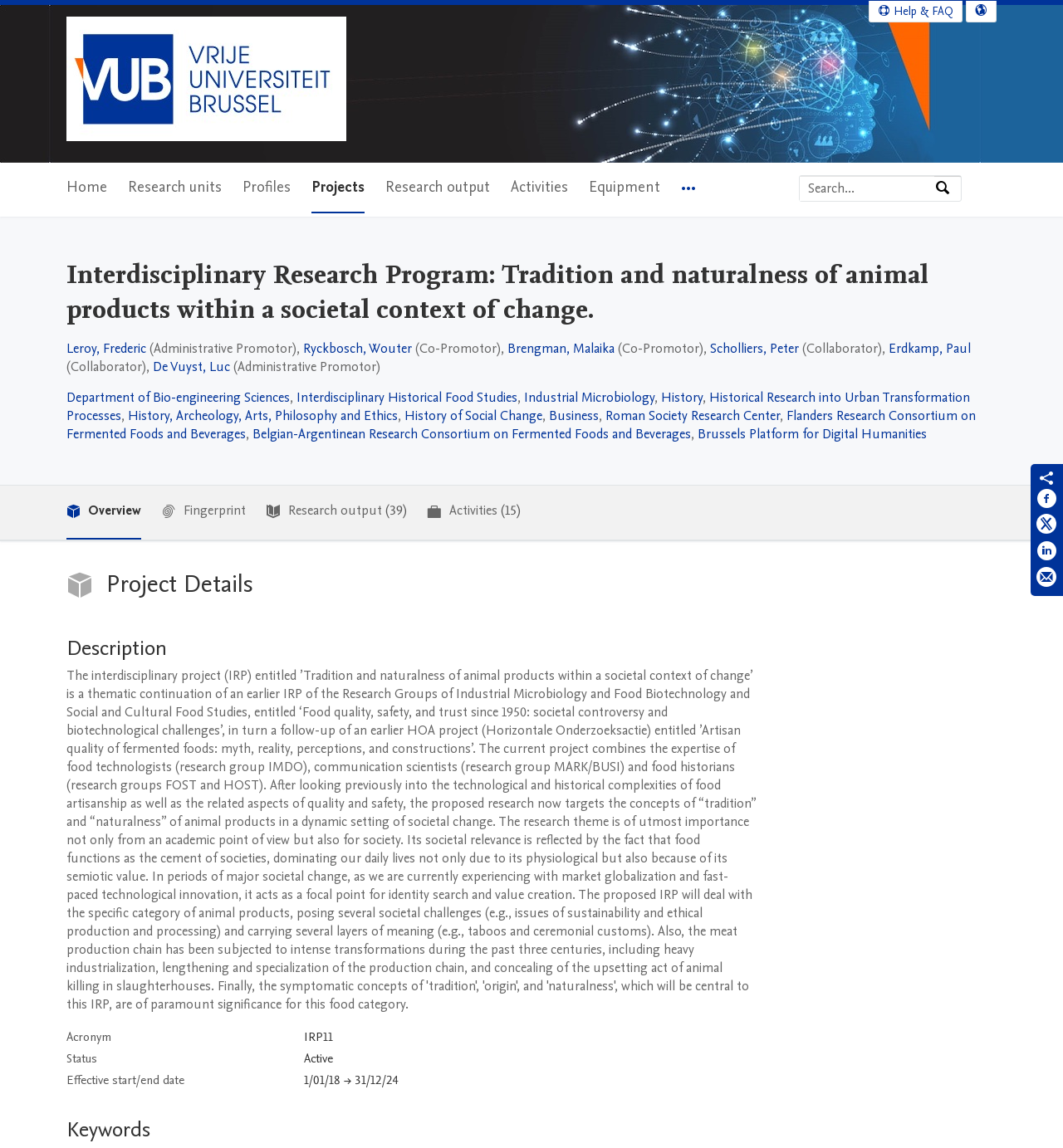Locate the bounding box coordinates of the area where you should click to accomplish the instruction: "Share on Facebook".

[0.975, 0.425, 0.995, 0.448]